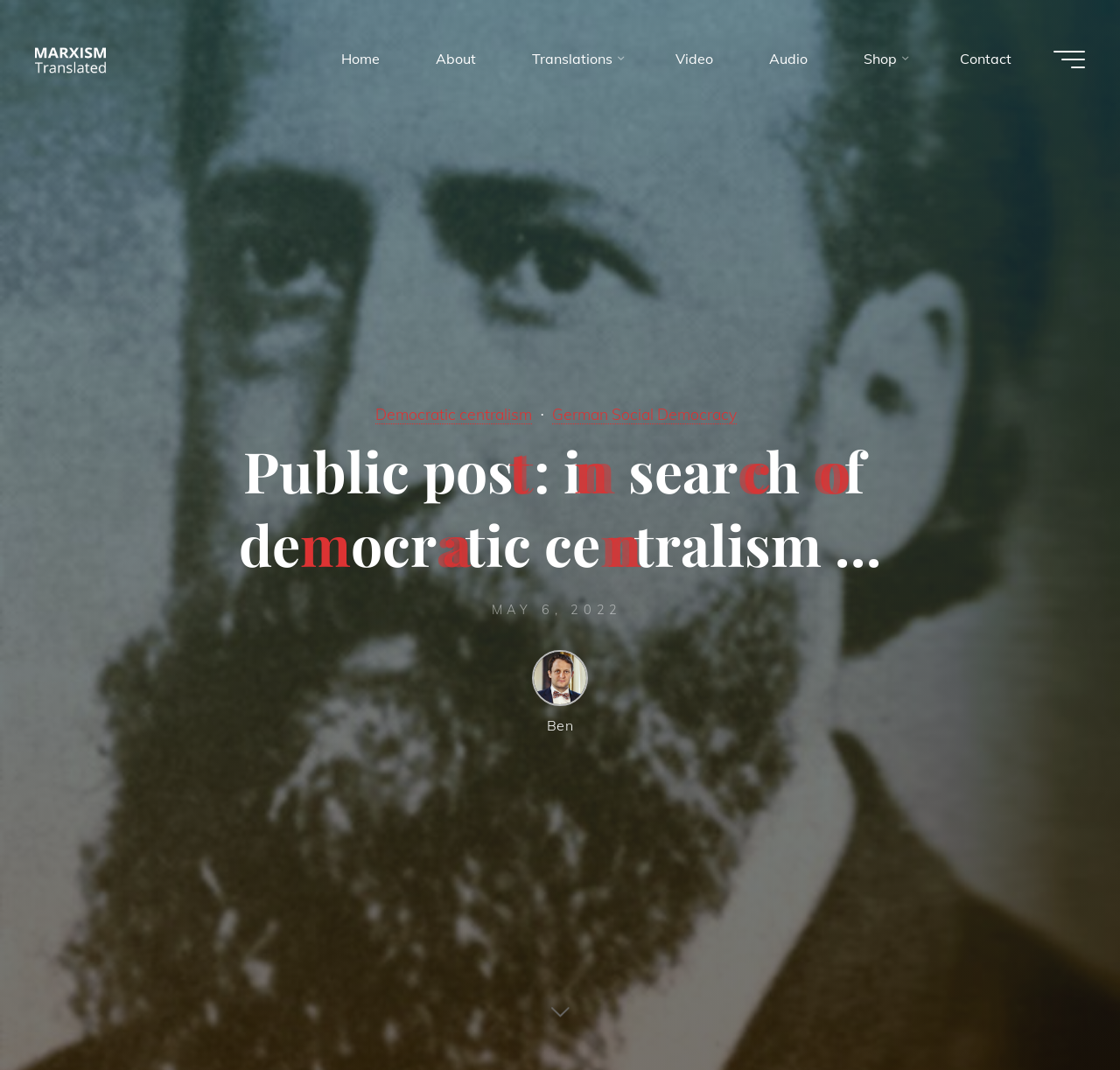Use a single word or phrase to answer the question: What is the title of the post?

In search of democratic centralism